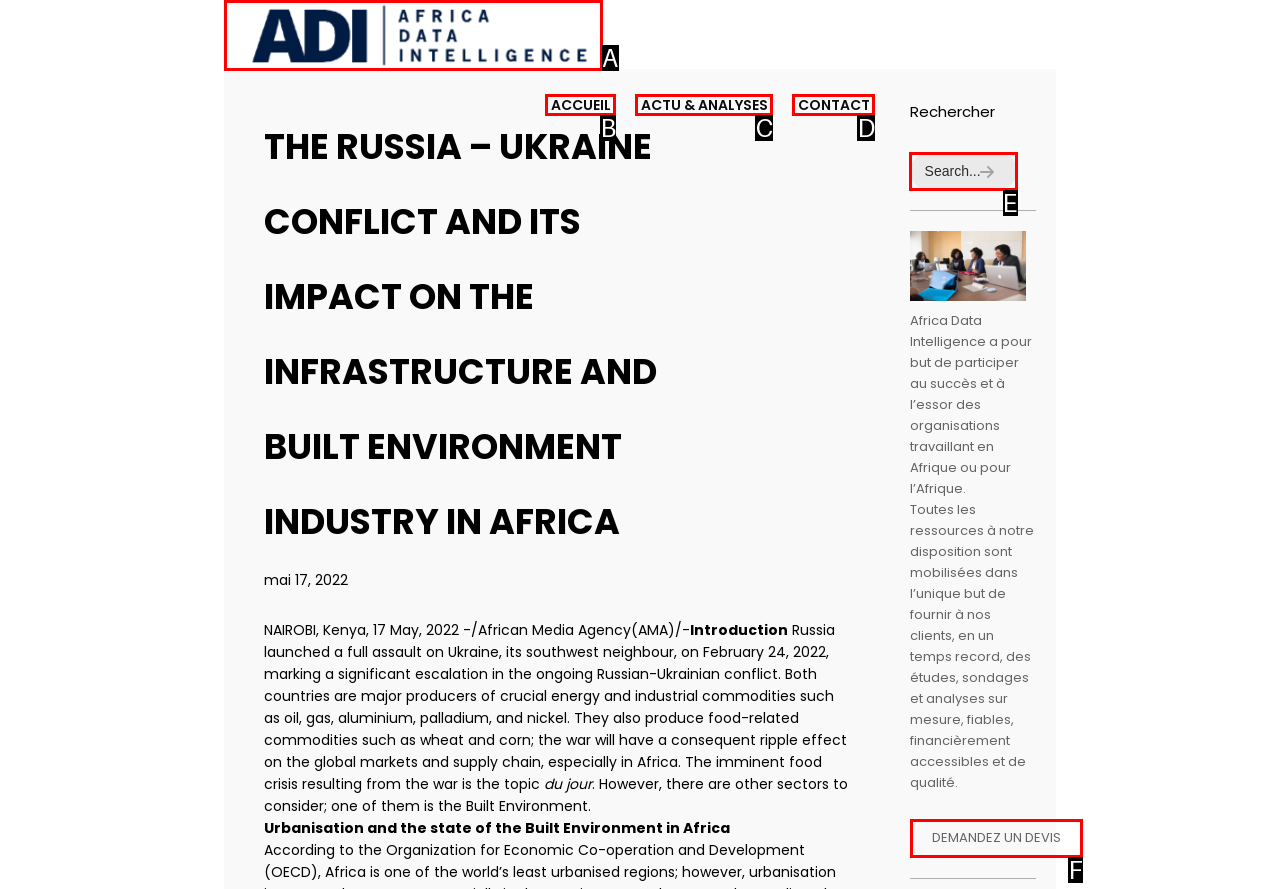Given the description: name="s" placeholder="Search...", select the HTML element that best matches it. Reply with the letter of your chosen option.

E